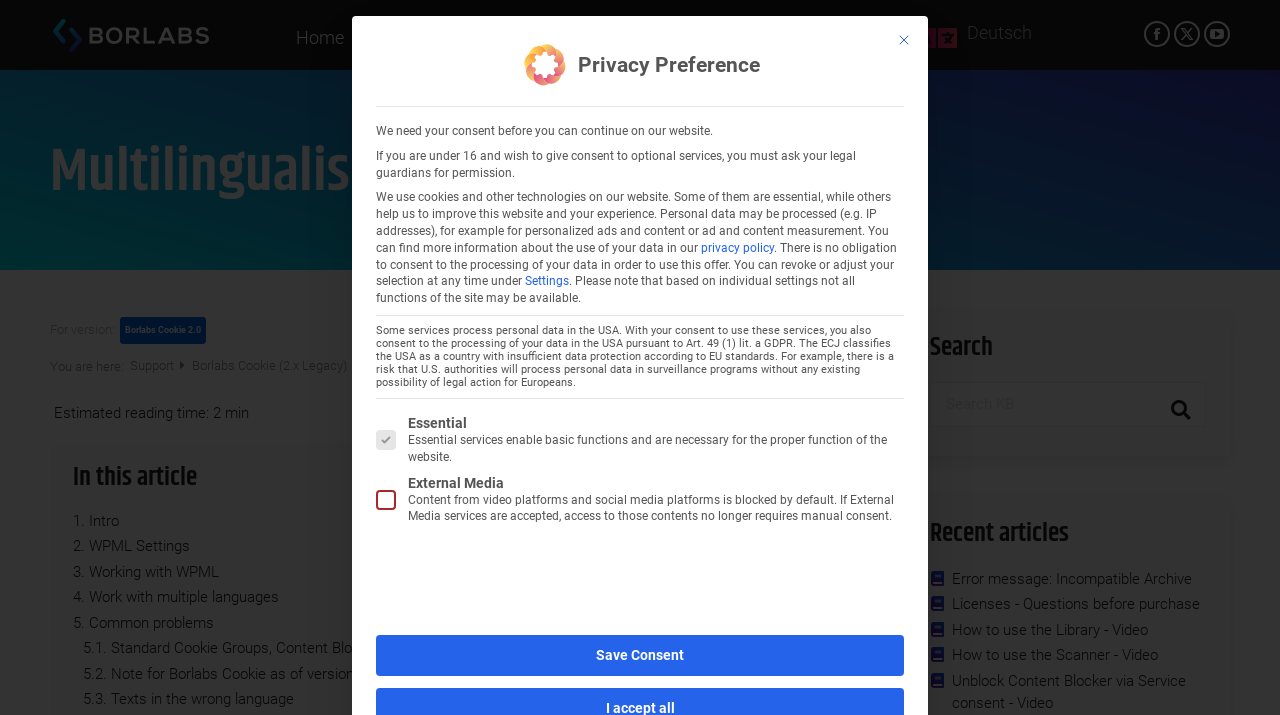Please identify the bounding box coordinates of the clickable area that will allow you to execute the instruction: "Read the intro to WPML".

[0.057, 0.716, 0.093, 0.741]